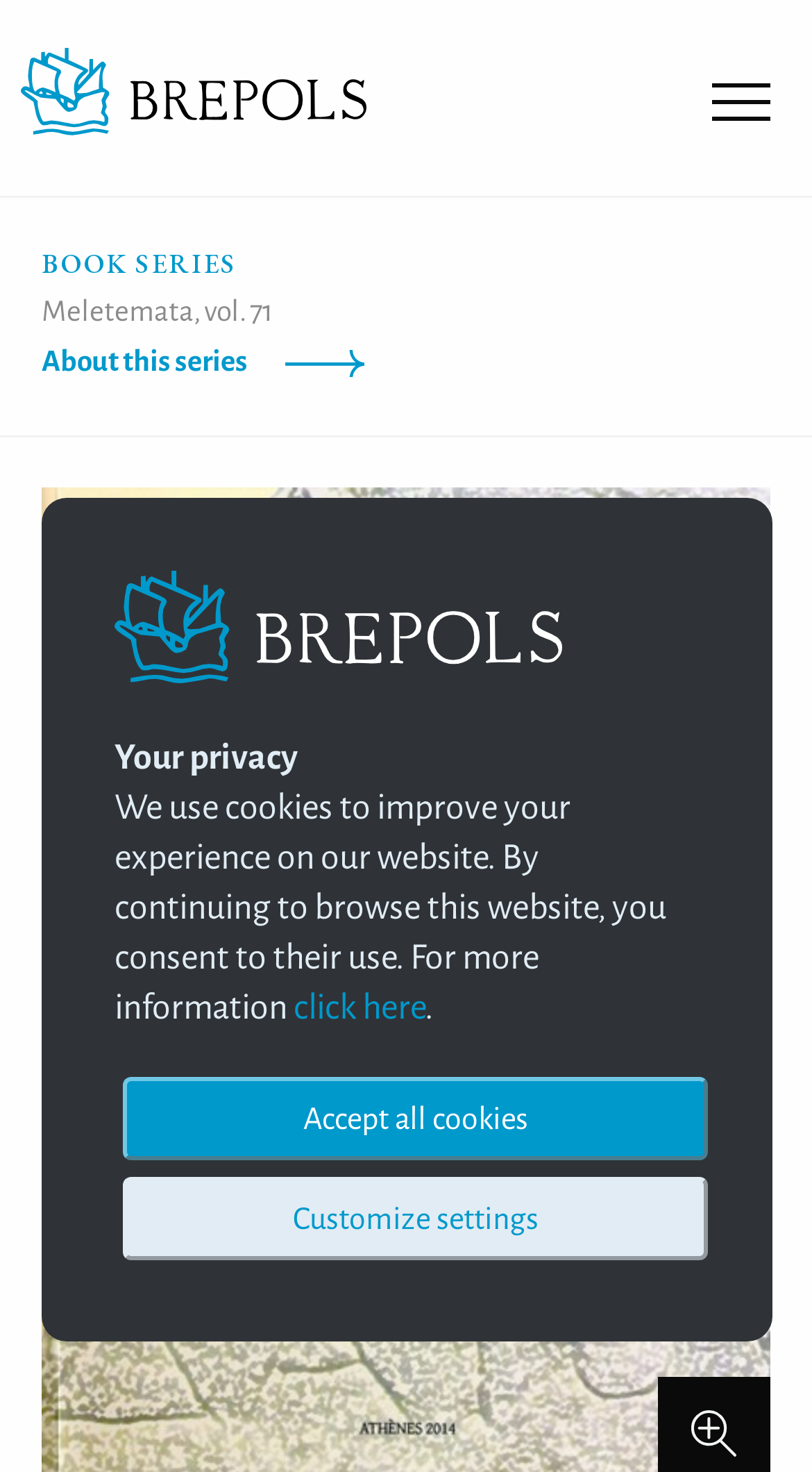Please find the bounding box coordinates of the element that you should click to achieve the following instruction: "Browse the menu". The coordinates should be presented as four float numbers between 0 and 1: [left, top, right, bottom].

[0.0, 0.134, 1.0, 0.233]